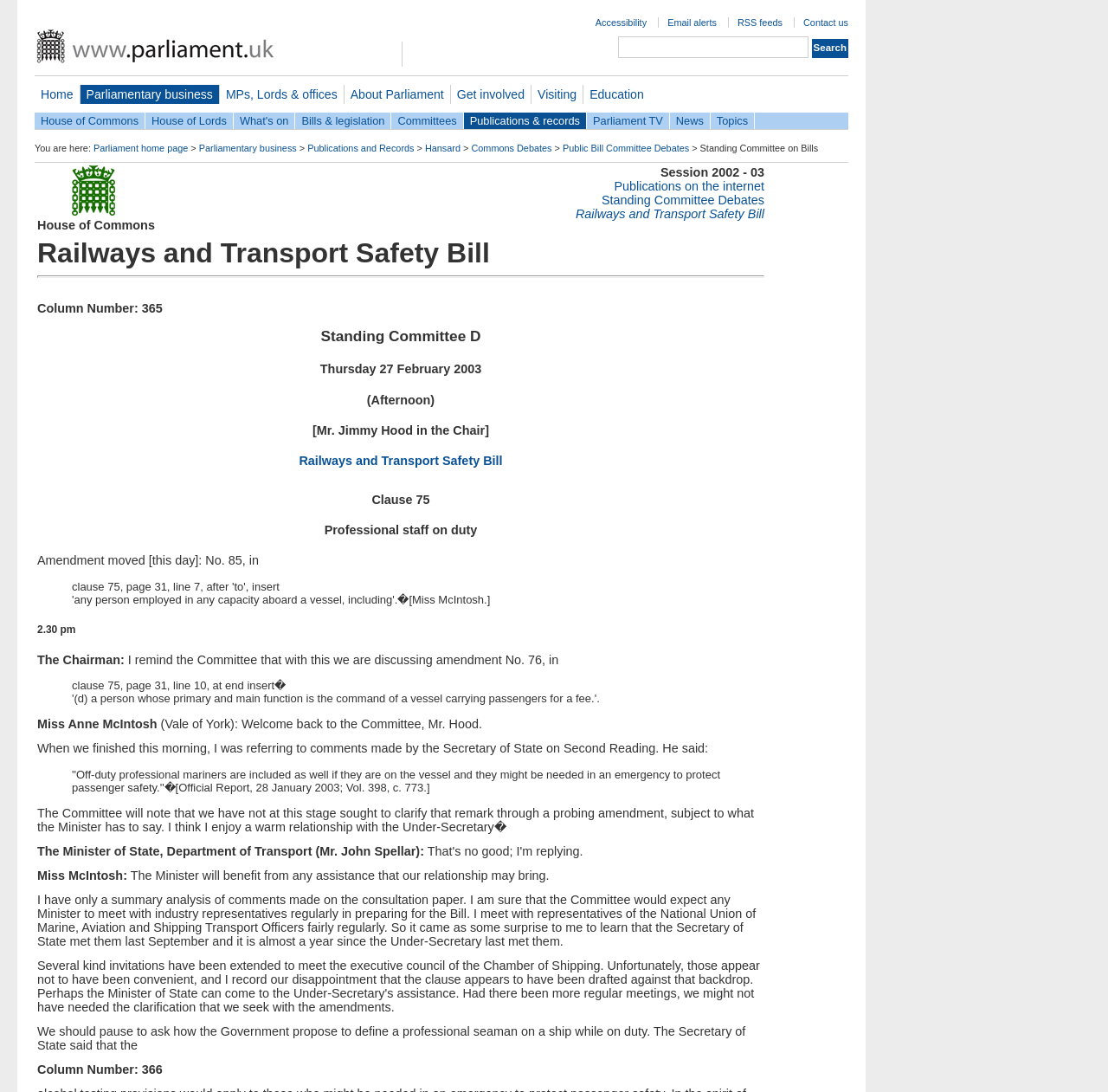Analyze and describe the webpage in a detailed narrative.

This webpage is about the House of Commons Standing Committee D, specifically the proceedings of Thursday, 27 February 2003, in the afternoon. At the top of the page, there are several links to other parliamentary resources, including "Accessibility", "Email alerts", "RSS feeds", and "Contact us". Below these links, there is a search bar with a "Search" button.

On the left side of the page, there is a navigation menu with links to various sections of the parliamentary website, including "Home", "Parliamentary business", "MPs, Lords & offices", "About Parliament", "Get involved", "Visiting", and "Education". Below this menu, there is a breadcrumb trail showing the current location within the website.

The main content of the page is a transcript of the committee proceedings, which includes speeches and discussions among committee members. The transcript is divided into sections, each with a heading indicating the time of day, the speaker, and the topic of discussion. There are also links to related documents, such as the "Railways and Transport Safety Bill".

At the top of the transcript, there is a table with two columns. The left column contains the House of Commons portcullis emblem, while the right column displays the title of the committee and the publication details. Below this table, the transcript begins, with each section separated by a horizontal line.

Throughout the transcript, there are links to specific amendments and clauses being discussed, as well as references to other documents and speakers. The text is dense and formal, indicating that the webpage is intended for an audience interested in the detailed proceedings of the parliamentary committee.